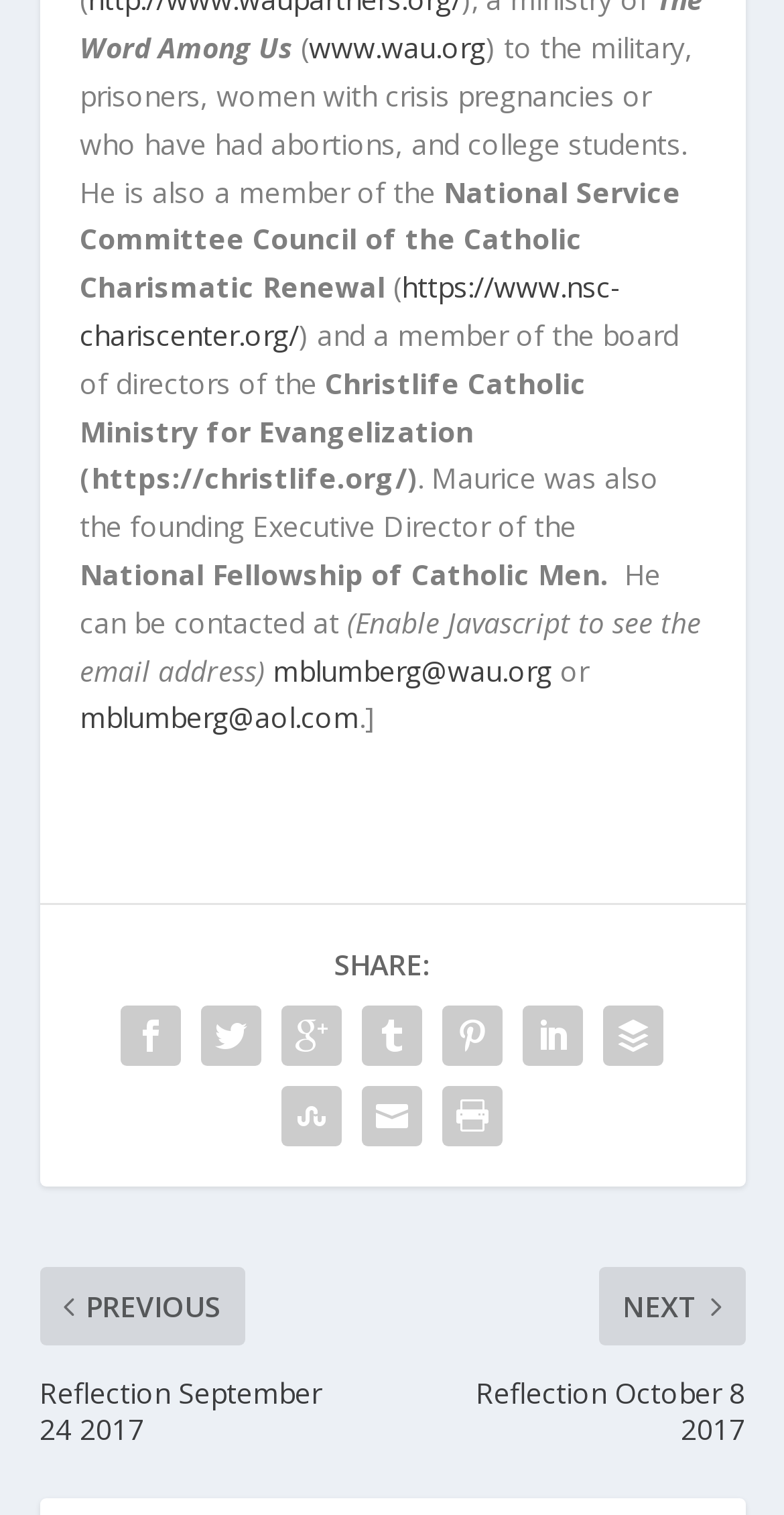How many email addresses are provided to contact Maurice?
Using the screenshot, give a one-word or short phrase answer.

2